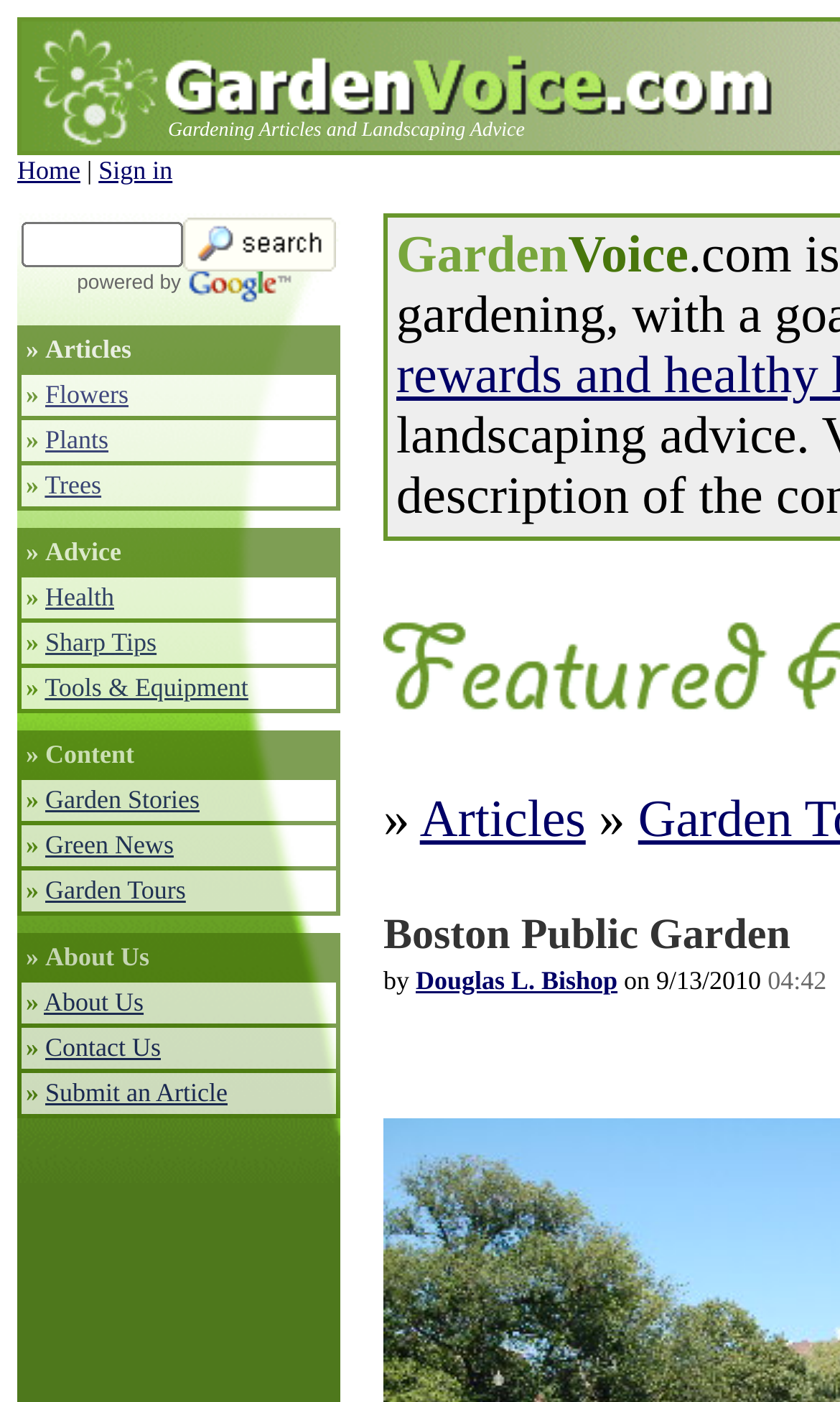Provide a one-word or short-phrase answer to the question:
What is the last category in the main menu?

Submit an Article